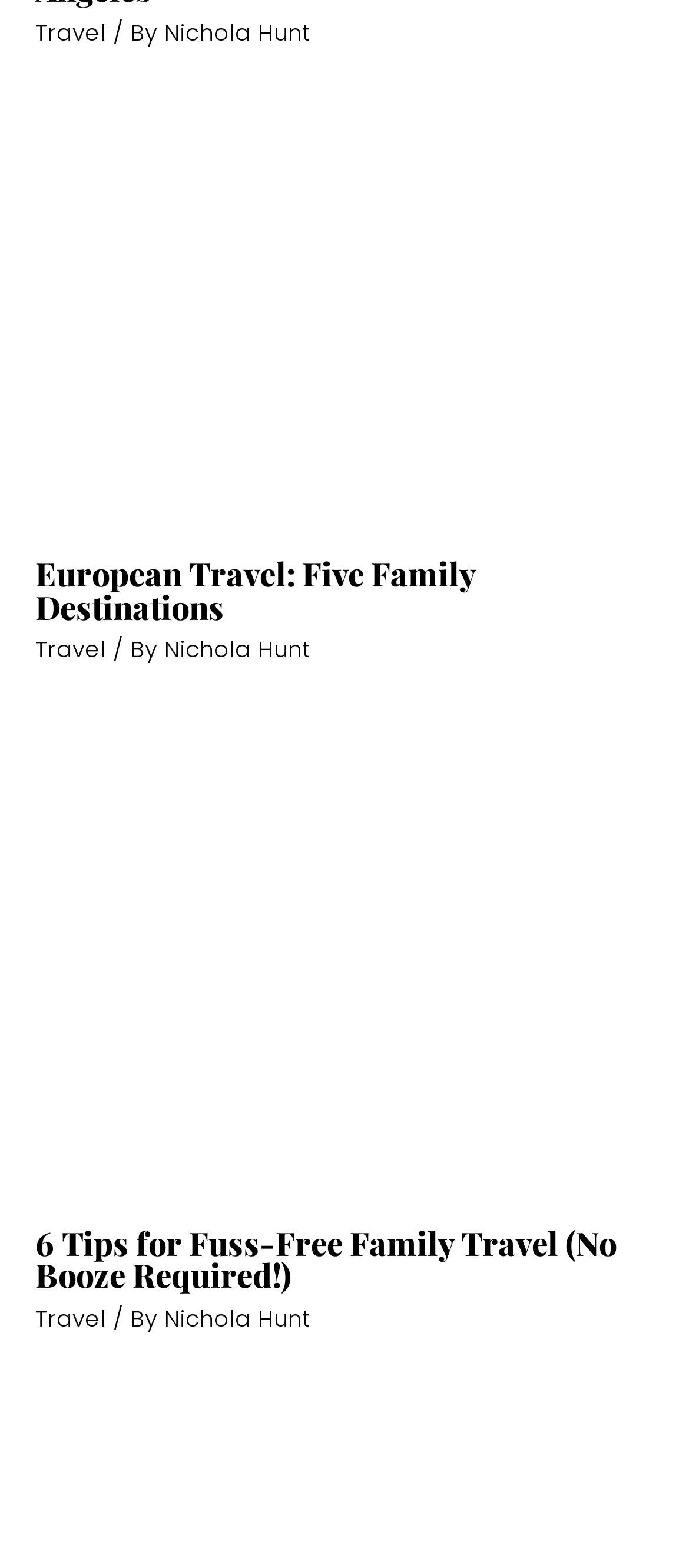Could you indicate the bounding box coordinates of the region to click in order to complete this instruction: "click on Travel".

[0.051, 0.011, 0.154, 0.031]